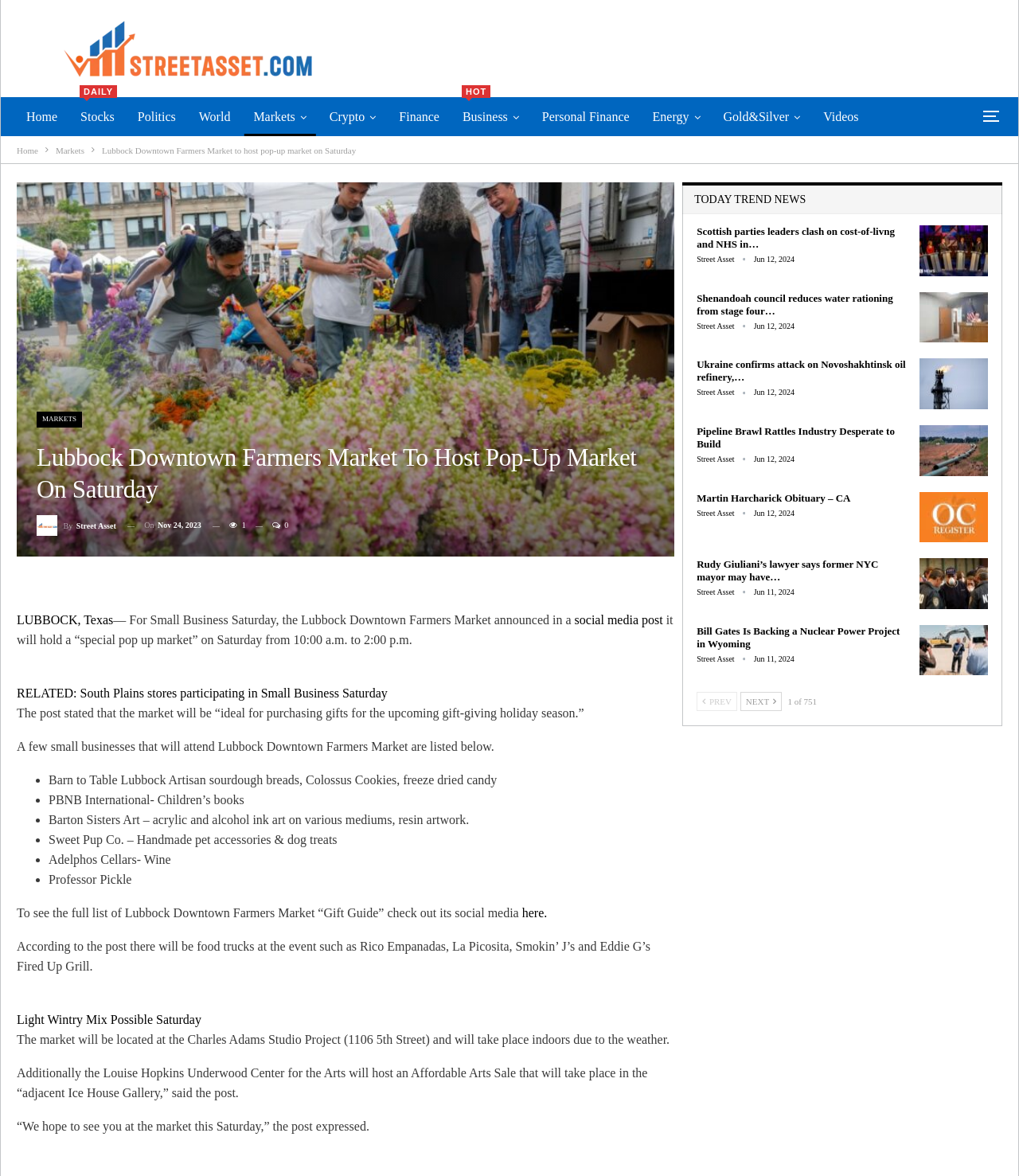Summarize the webpage with intricate details.

The webpage is about the Lubbock Downtown Farmers Market hosting a pop-up market on Small Business Saturday. At the top, there is a navigation bar with links to various sections such as Home, Stocks DAILY, Politics, and more. Below the navigation bar, there is a heading that reads "Lubbock Downtown Farmers Market to host pop-up market on Saturday" followed by a brief description of the event.

The main content of the webpage is divided into two sections. The left section contains the article about the pop-up market, which includes details about the event, such as the date, time, and location. The article also mentions that the market will feature various small businesses selling gifts, food, and other items. There are also links to related articles and a list of participating businesses.

The right section is a sidebar that contains a list of trending news articles, each with a link and a brief description. The articles appear to be from various sources and cover a range of topics, including politics, business, and entertainment.

At the bottom of the webpage, there is a section that mentions the location of the market and the adjacent Ice House Gallery, which will host an Affordable Arts Sale. The webpage also includes a call to action, encouraging readers to attend the market.

Throughout the webpage, there are various links, images, and icons, including social media links and a "Gift Guide" link. The overall layout is organized and easy to navigate, with clear headings and concise text.